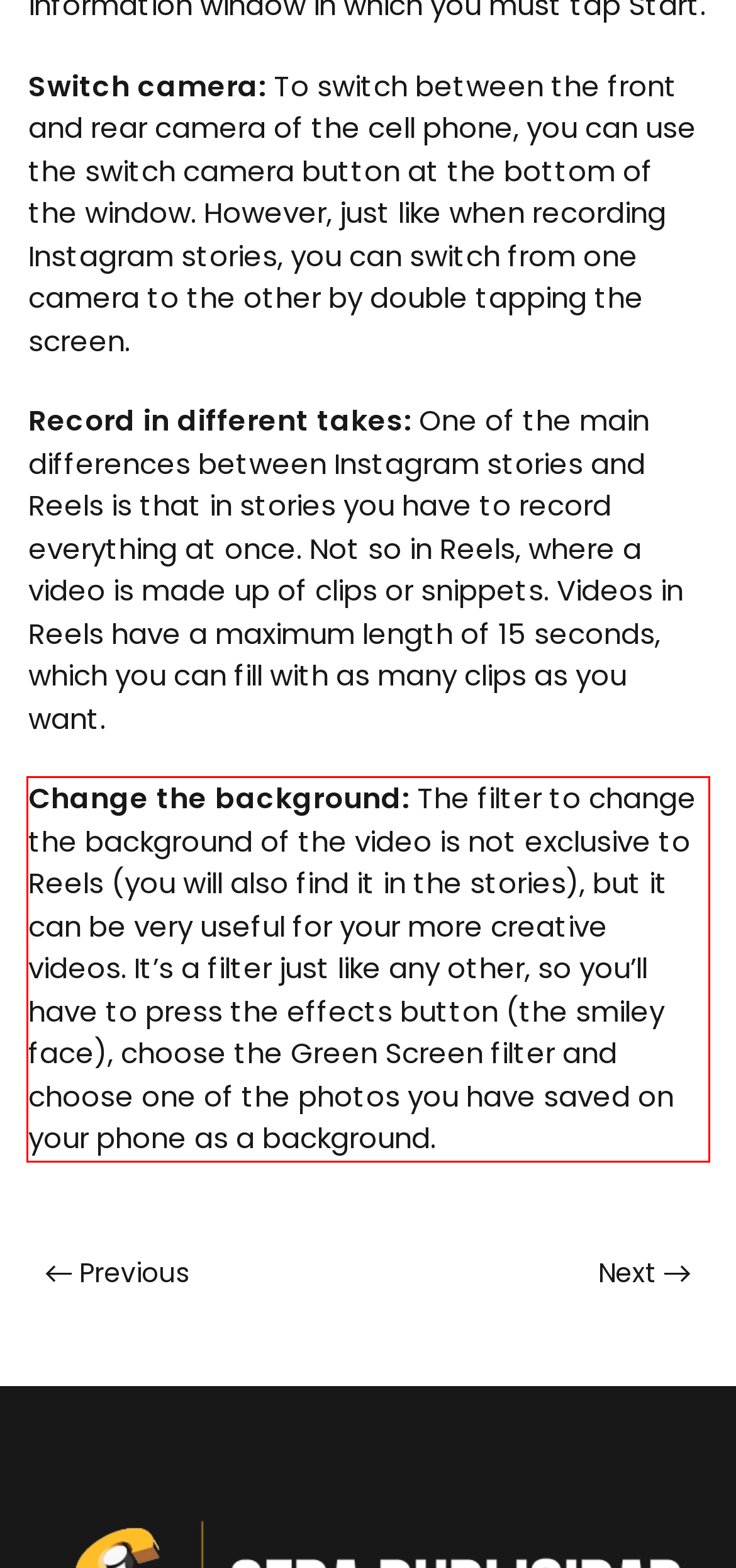Given a screenshot of a webpage, identify the red bounding box and perform OCR to recognize the text within that box.

Change the background: The filter to change the background of the video is not exclusive to Reels (you will also find it in the stories), but it can be very useful for your more creative videos. It’s a filter just like any other, so you’ll have to press the effects button (the smiley face), choose the Green Screen filter and choose one of the photos you have saved on your phone as a background.